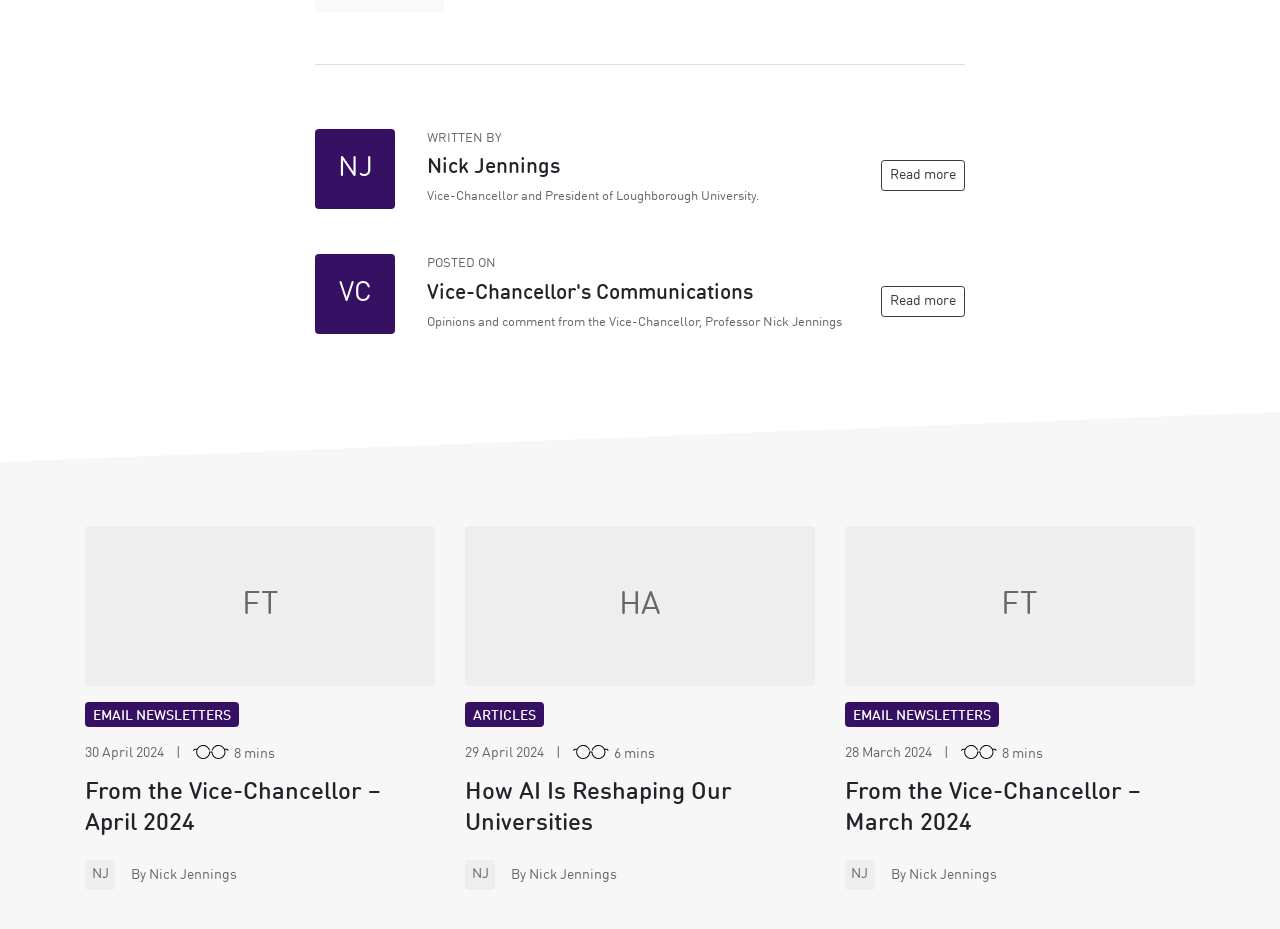Please find the bounding box coordinates of the element that needs to be clicked to perform the following instruction: "Read more about the Vice-Chancellor's post in April 2024". The bounding box coordinates should be four float numbers between 0 and 1, represented as [left, top, right, bottom].

[0.066, 0.836, 0.298, 0.9]